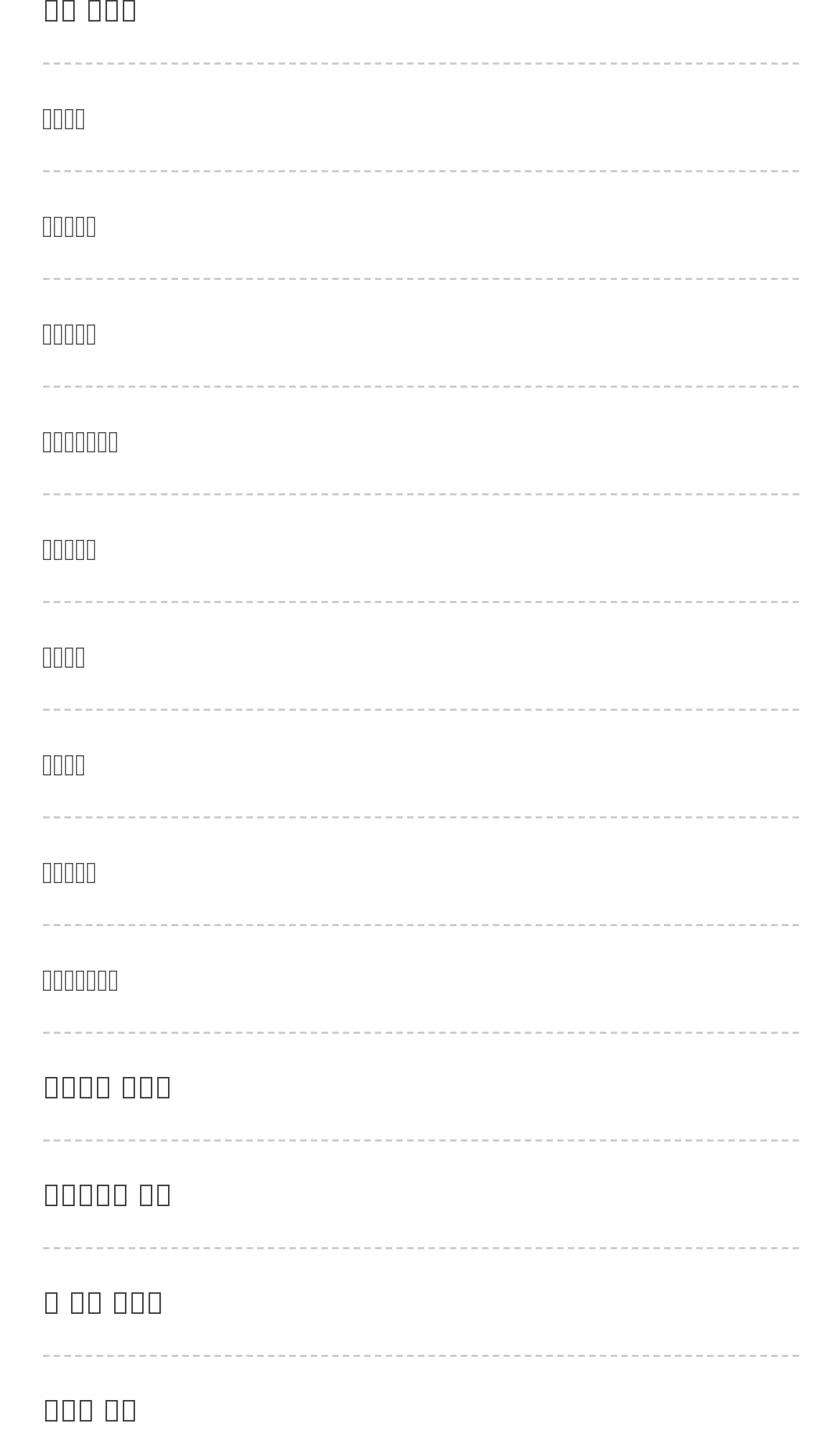Show the bounding box coordinates for the element that needs to be clicked to execute the following instruction: "Click on 밤알바구인". Provide the coordinates in the form of four float numbers between 0 and 1, i.e., [left, top, right, bottom].

[0.05, 0.141, 0.116, 0.169]